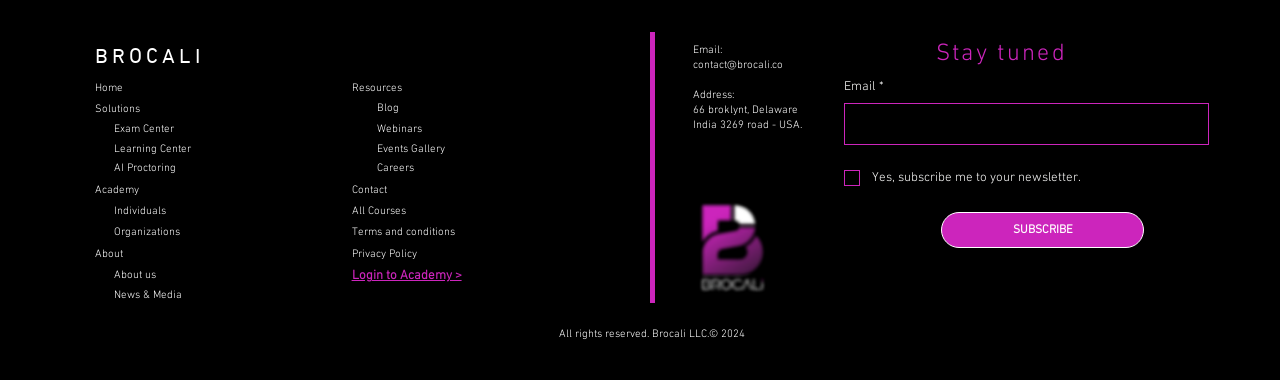What is the address of Brocali?
Answer briefly with a single word or phrase based on the image.

66 broklynt, Delaware India 3269 road - USA